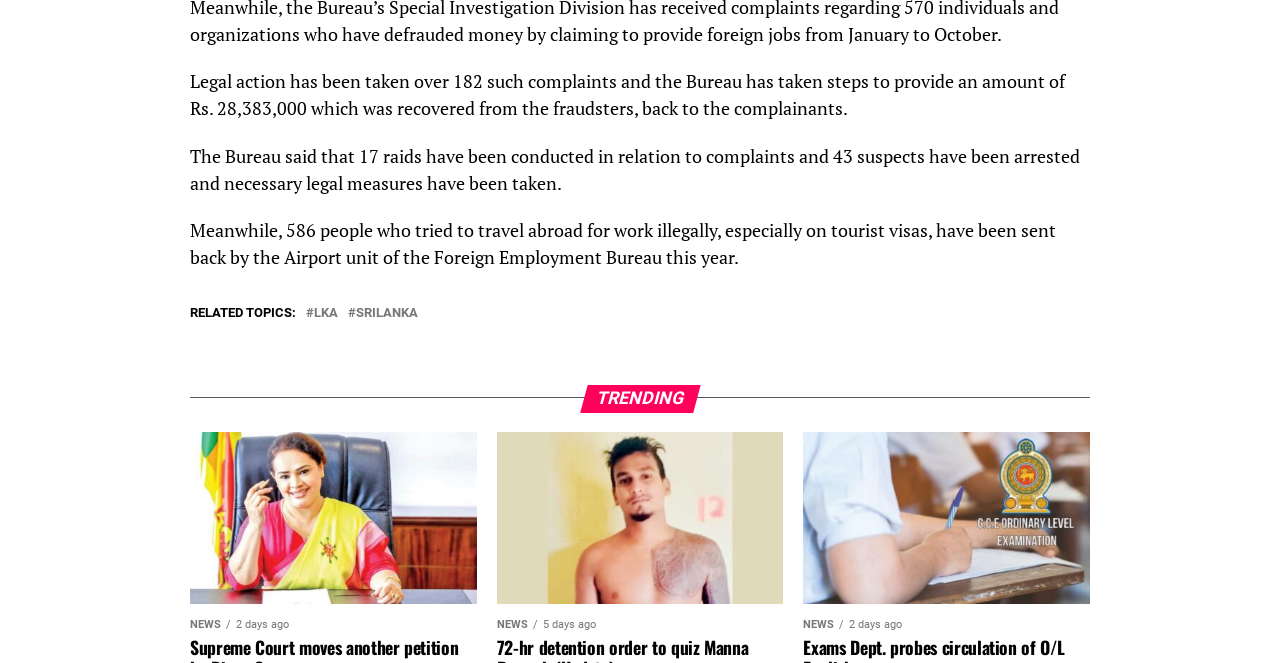Find the coordinates for the bounding box of the element with this description: "SriLanka".

[0.278, 0.463, 0.327, 0.482]